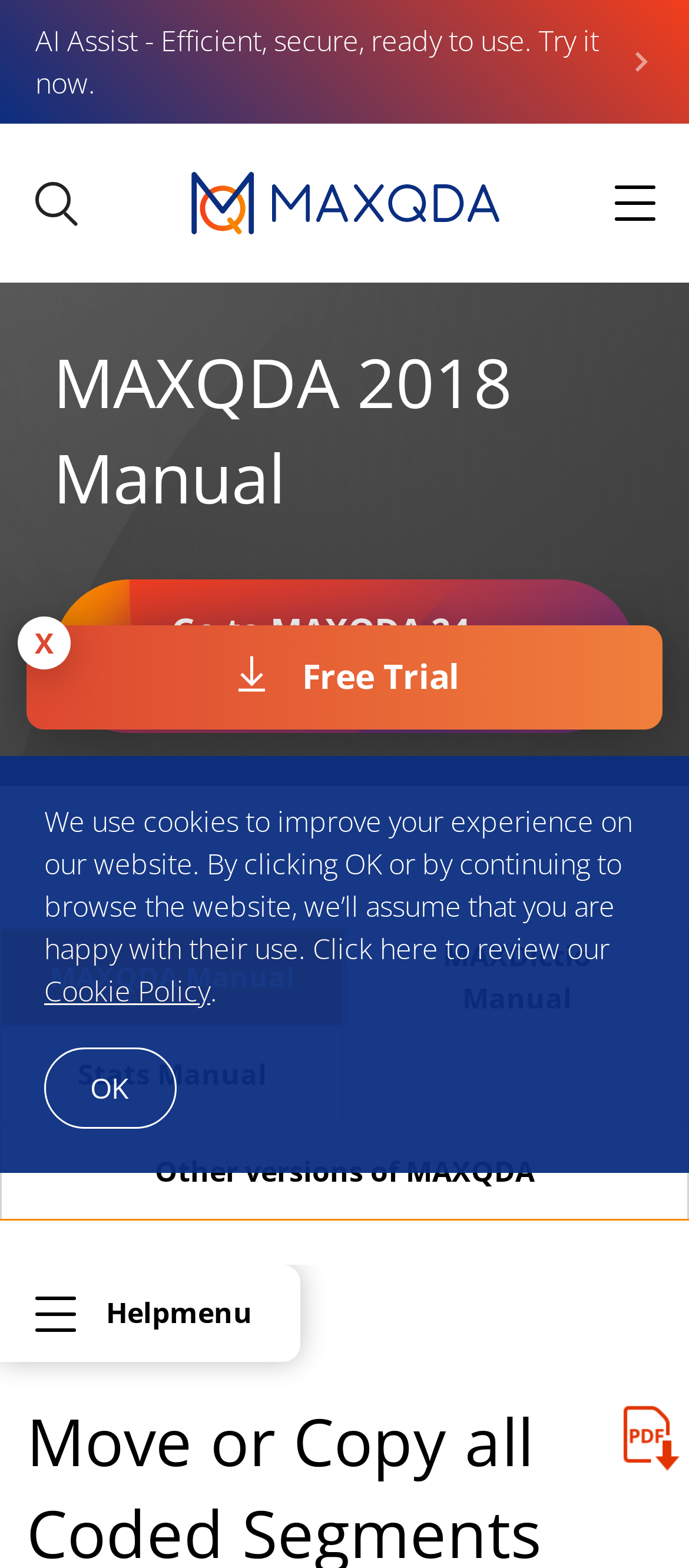Find the bounding box coordinates for the HTML element described as: "Links". The coordinates should consist of four float values between 0 and 1, i.e., [left, top, right, bottom].

None